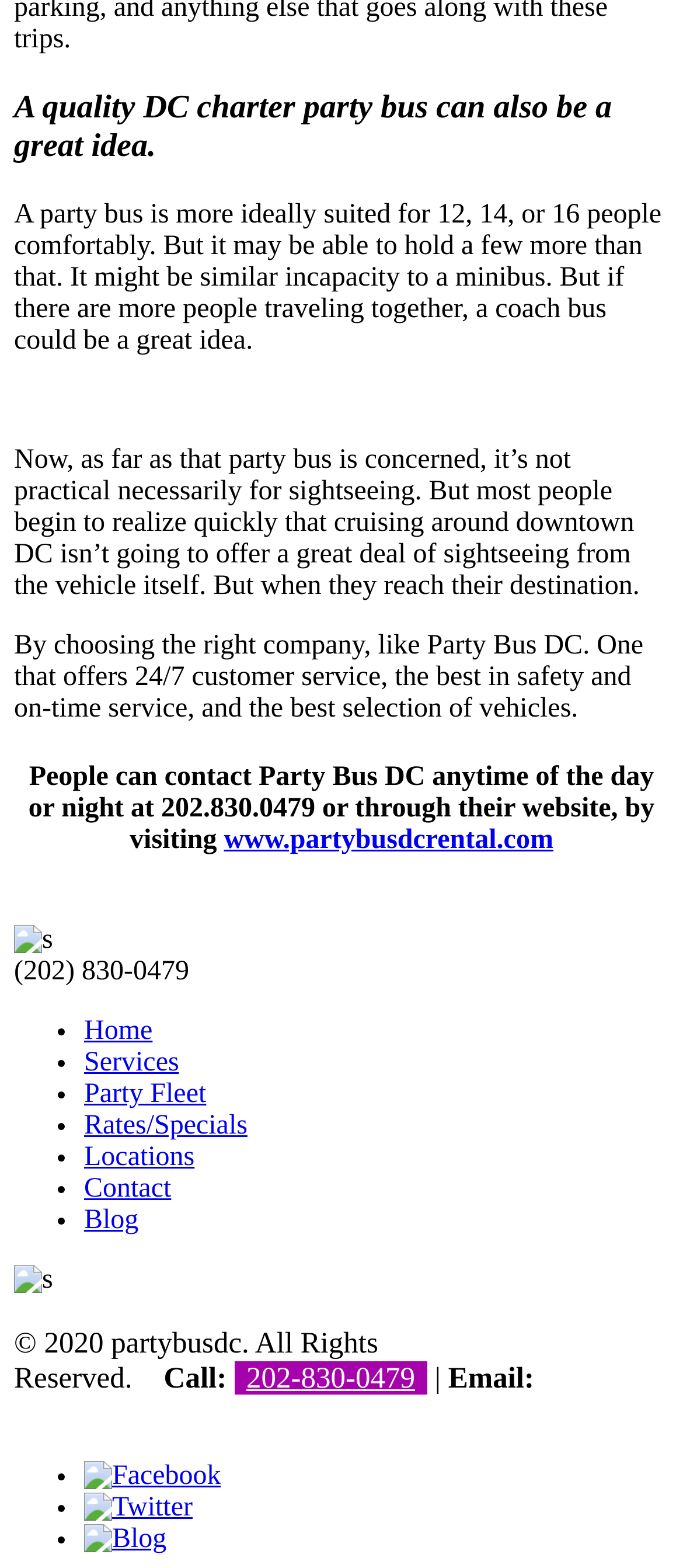Provide a brief response to the question below using one word or phrase:
What is the ideal capacity of a party bus?

12, 14, or 16 people